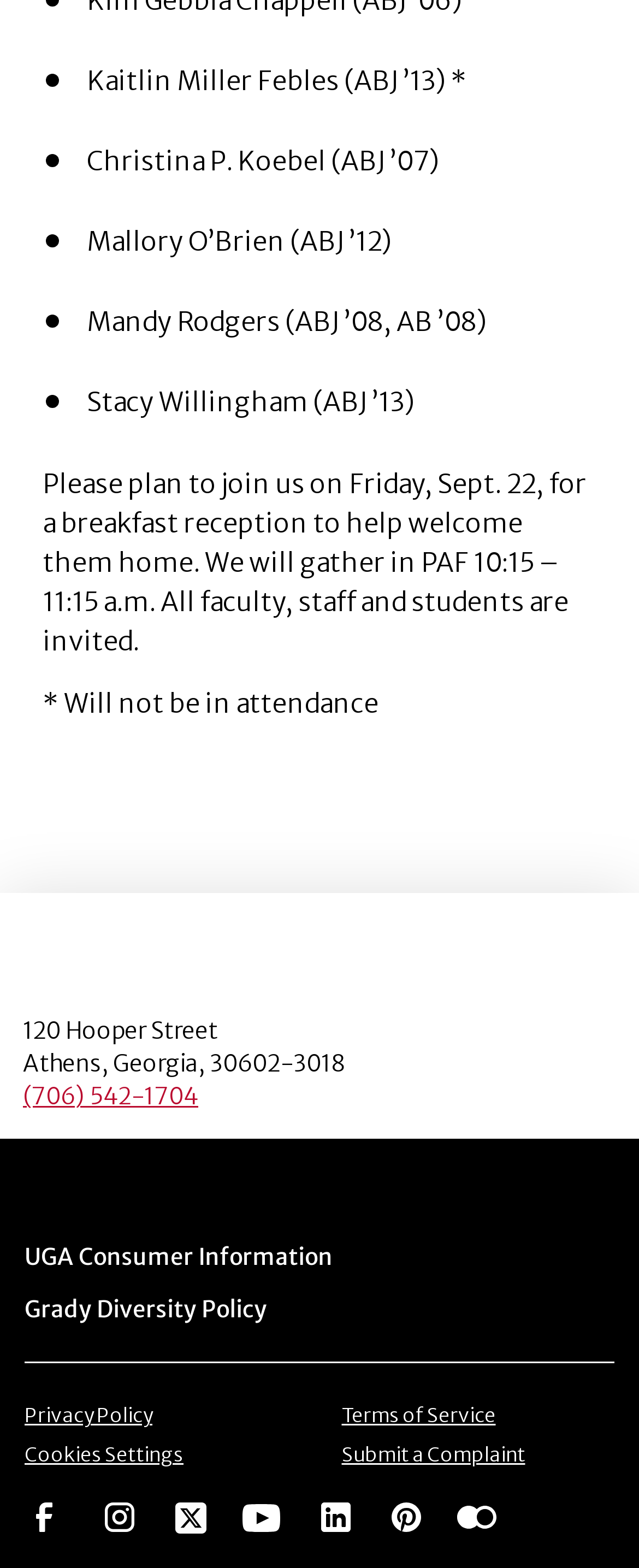How many alumni are listed?
Based on the visual content, answer with a single word or a brief phrase.

5